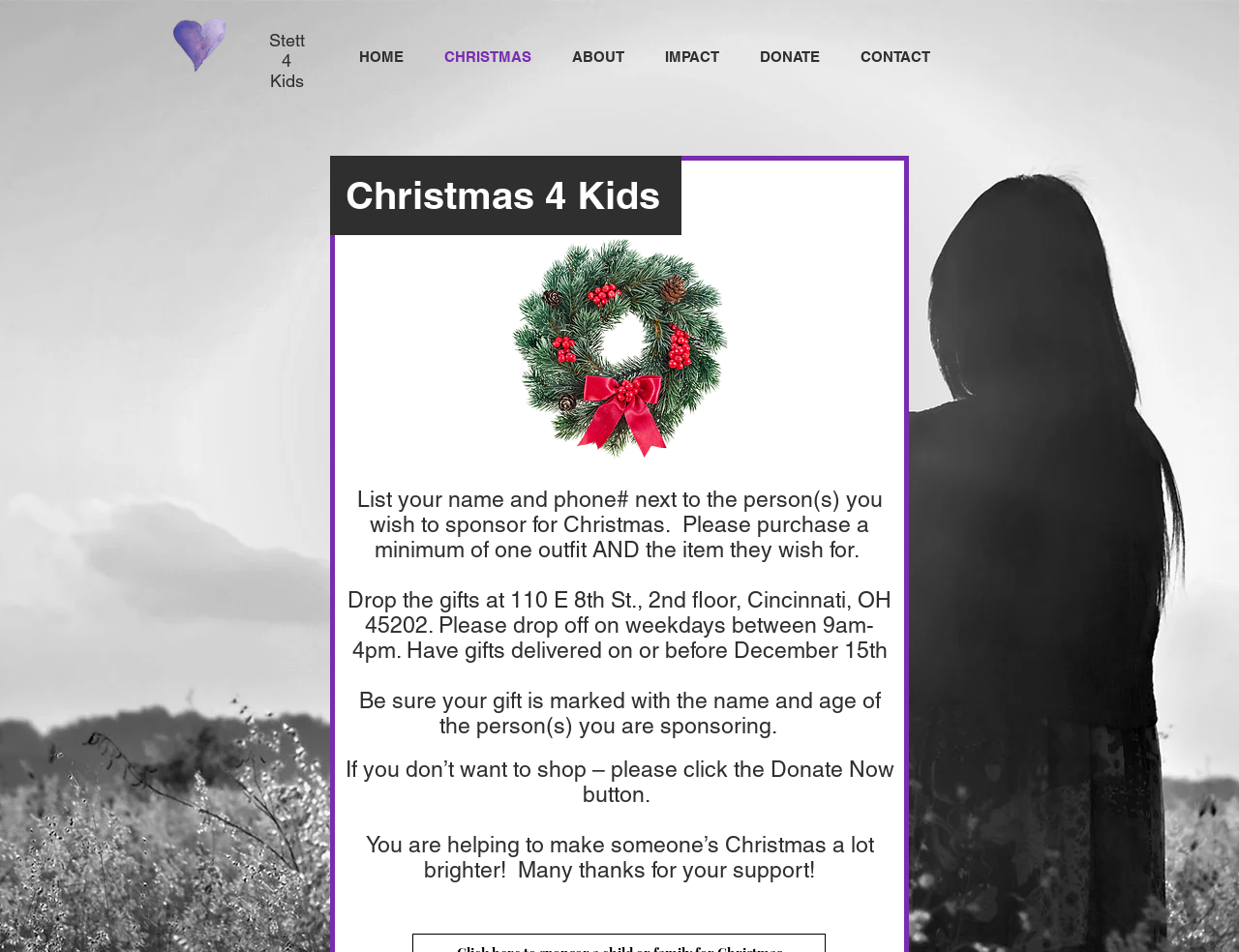What is the purpose of the Christmas 4 Kids program?
Give a detailed explanation using the information visible in the image.

The webpage provides instructions on how to sponsor children for Christmas, including listing names and phone numbers, purchasing gifts, and dropping them off at a specific location. This suggests that the purpose of the Christmas 4 Kids program is to provide gifts to children in need during the holiday season.